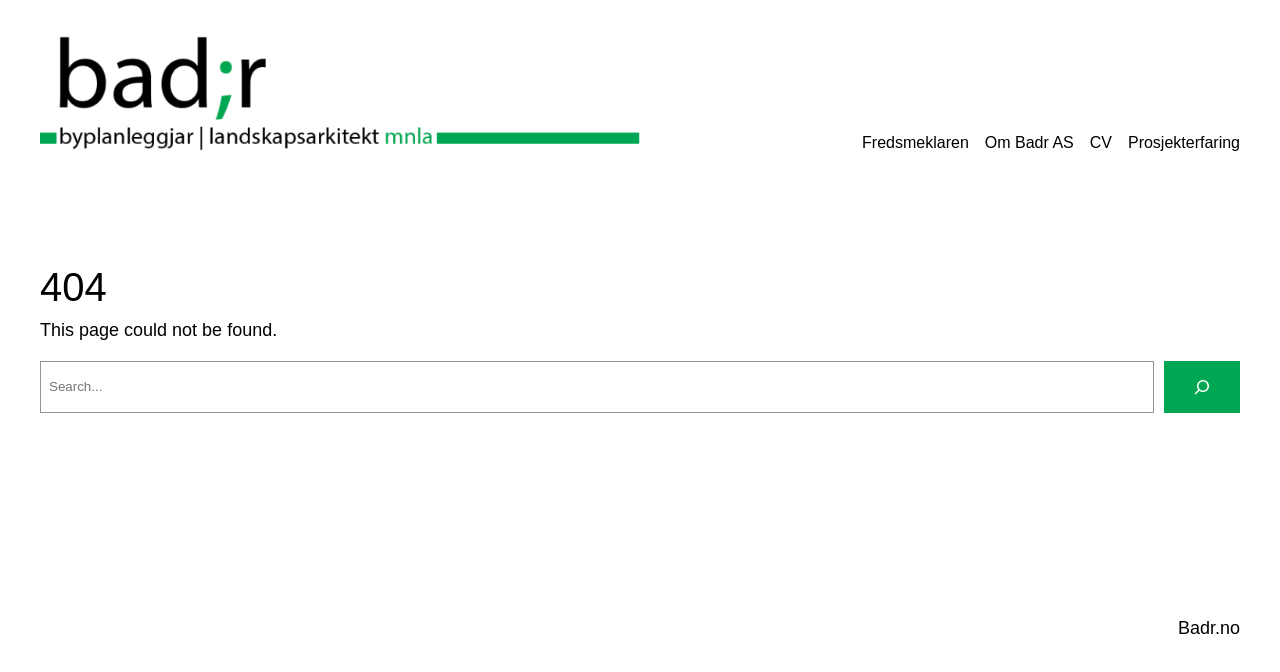Please find the bounding box coordinates of the element that you should click to achieve the following instruction: "go to Prosjekterfaring page". The coordinates should be presented as four float numbers between 0 and 1: [left, top, right, bottom].

[0.881, 0.193, 0.969, 0.231]